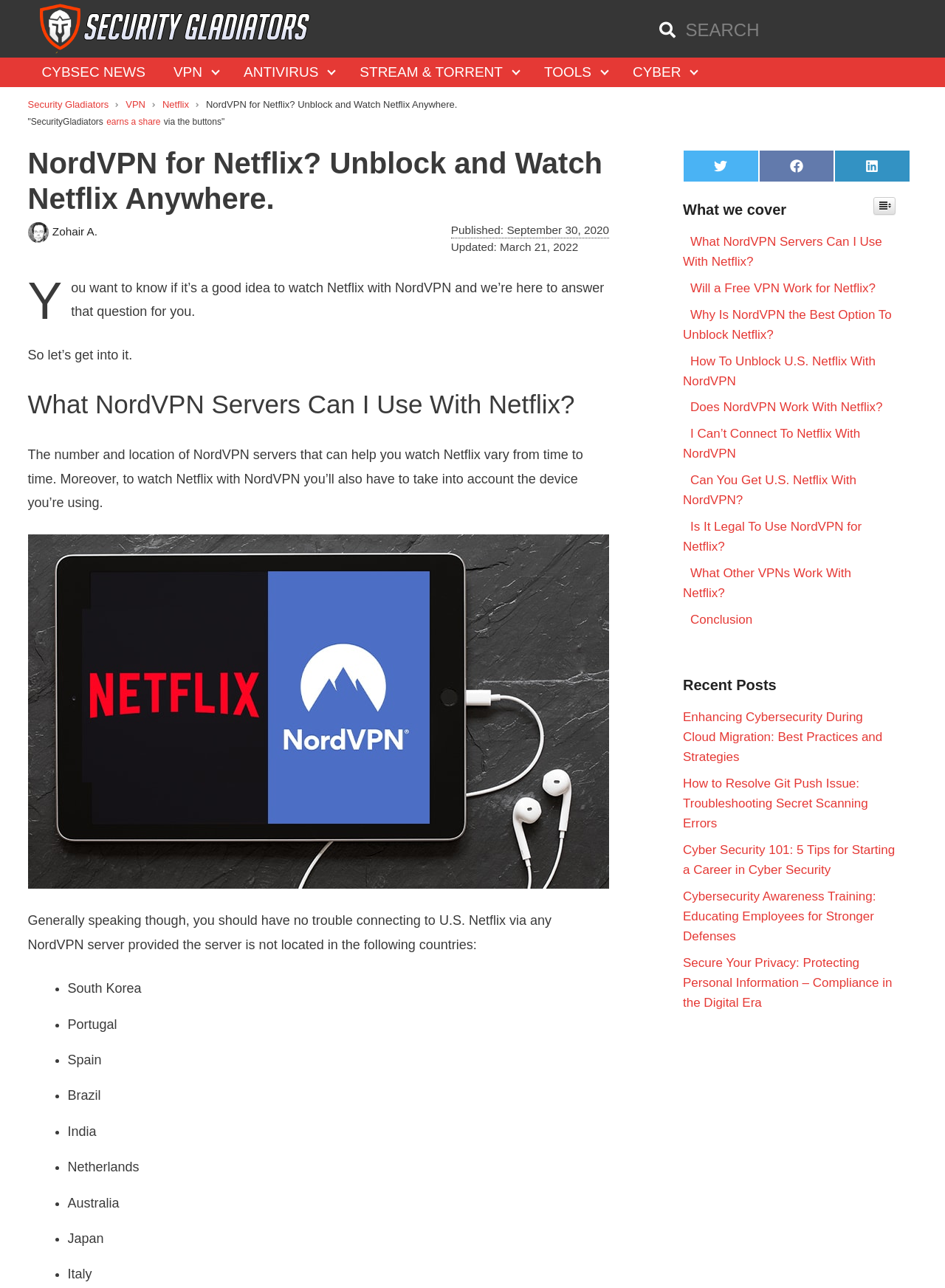Provide an in-depth caption for the webpage.

This webpage is about NordVPN and its compatibility with Netflix. At the top, there is a banner with the site's name and a search bar on the right side. Below the banner, there is a navigation menu with links to different sections of the site, including "CYBSEC NEWS", "VPN", "ANTIVIRUS", "STREAM & TORRENT", "TOOLS", and "CYBER".

The main content of the page is divided into several sections. The first section has a heading "NordVPN for Netflix? Unblock and Watch Netflix Anywhere." and a brief introduction to the topic. Below this, there is a section with a heading "What NordVPN Servers Can I Use With Netflix?" which discusses the availability of NordVPN servers for watching Netflix.

The page also features an image related to Netflix and NordVPN, and a list of countries where NordVPN servers cannot be used to watch Netflix. The list includes South Korea, Portugal, Spain, Brazil, India, Netherlands, Australia, Japan, and Italy.

On the right side of the page, there are several complementary sections. One section has links to share the article on social media platforms like Twitter, Facebook, and LinkedIn. Another section has a table of contents with links to different parts of the article, including "What NordVPN Servers Can I Use With Netflix?", "Will a Free VPN Work for Netflix?", and "Conclusion".

Further down, there is a section with recent posts from the site, including articles on cybersecurity, cloud migration, and Git push issues.